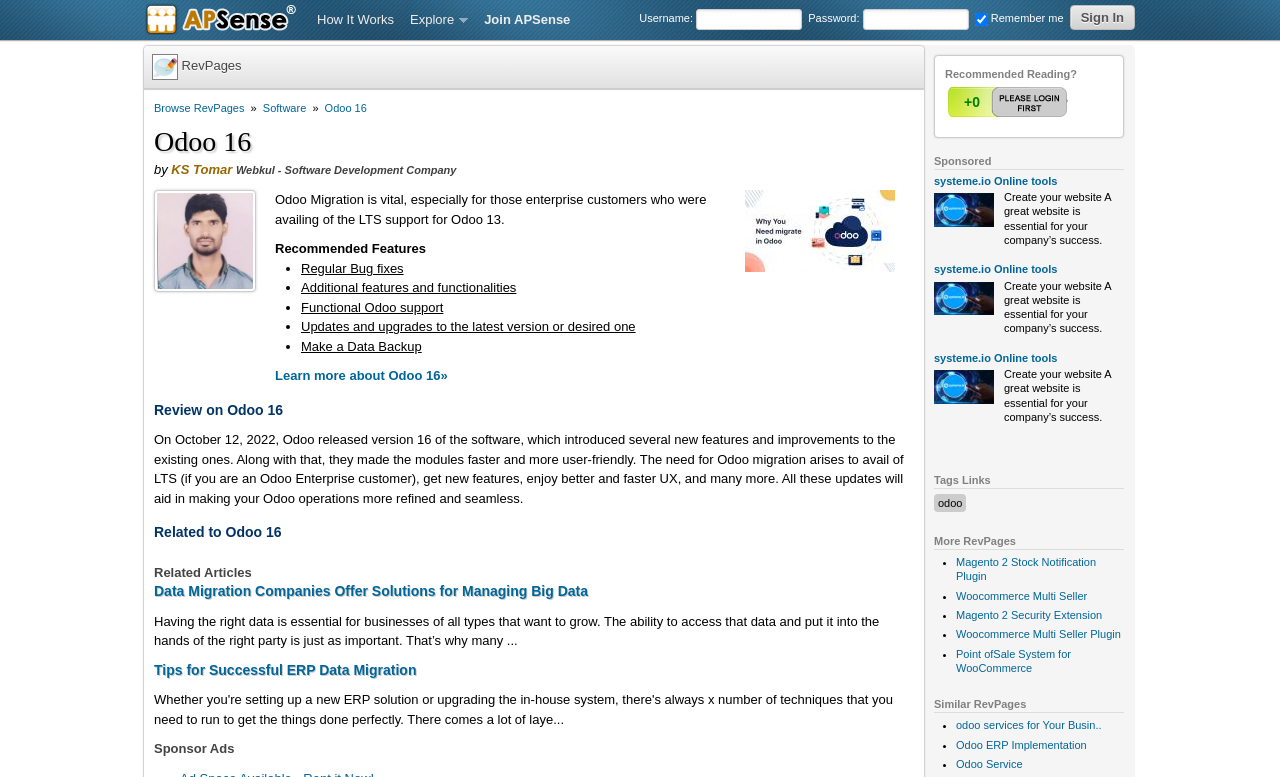Please analyze the image and provide a thorough answer to the question:
How many related articles are listed?

The webpage lists two related articles, namely 'Data Migration Companies Offer Solutions for Managing Big Data' and 'Tips for Successful ERP Data Migration'.